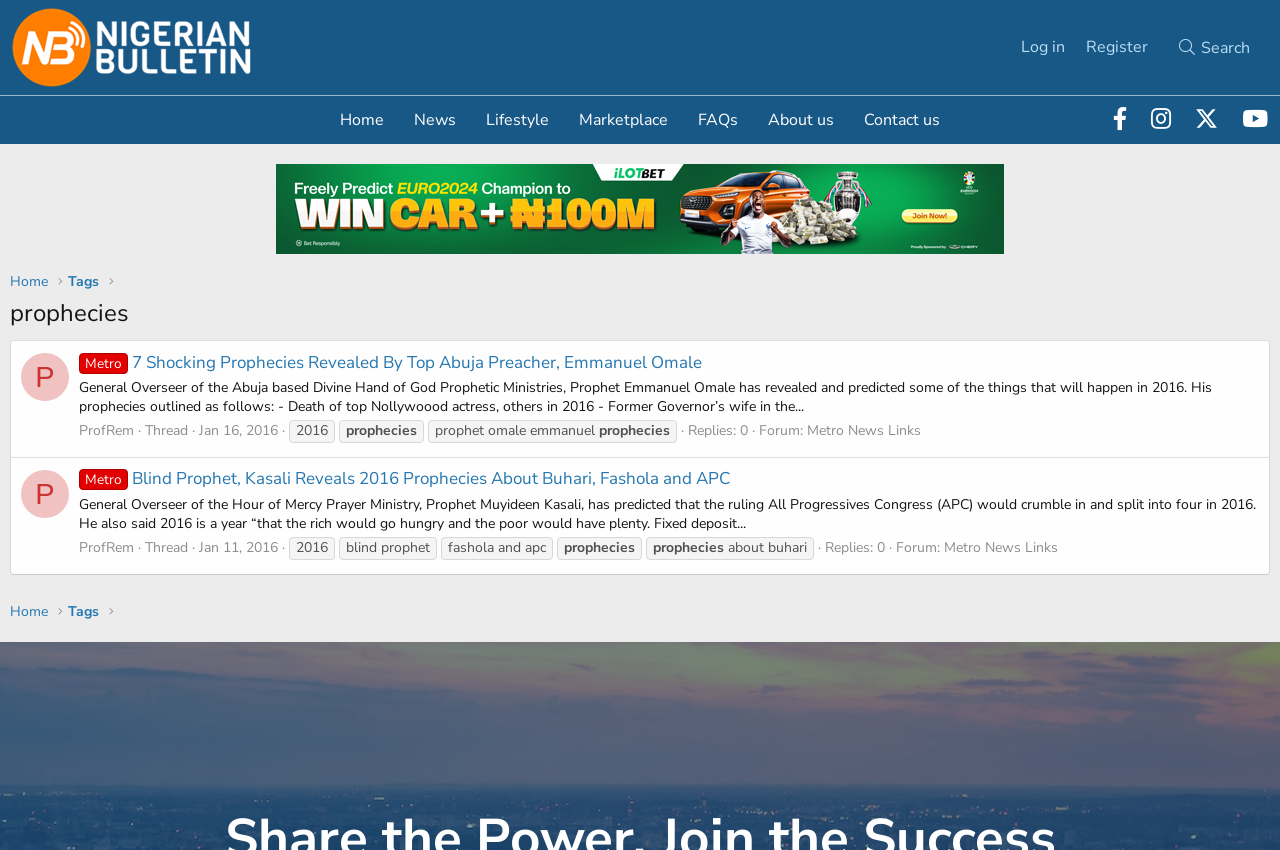Please predict the bounding box coordinates of the element's region where a click is necessary to complete the following instruction: "Go to the 'Home' page". The coordinates should be represented by four float numbers between 0 and 1, i.e., [left, top, right, bottom].

[0.254, 0.119, 0.312, 0.164]